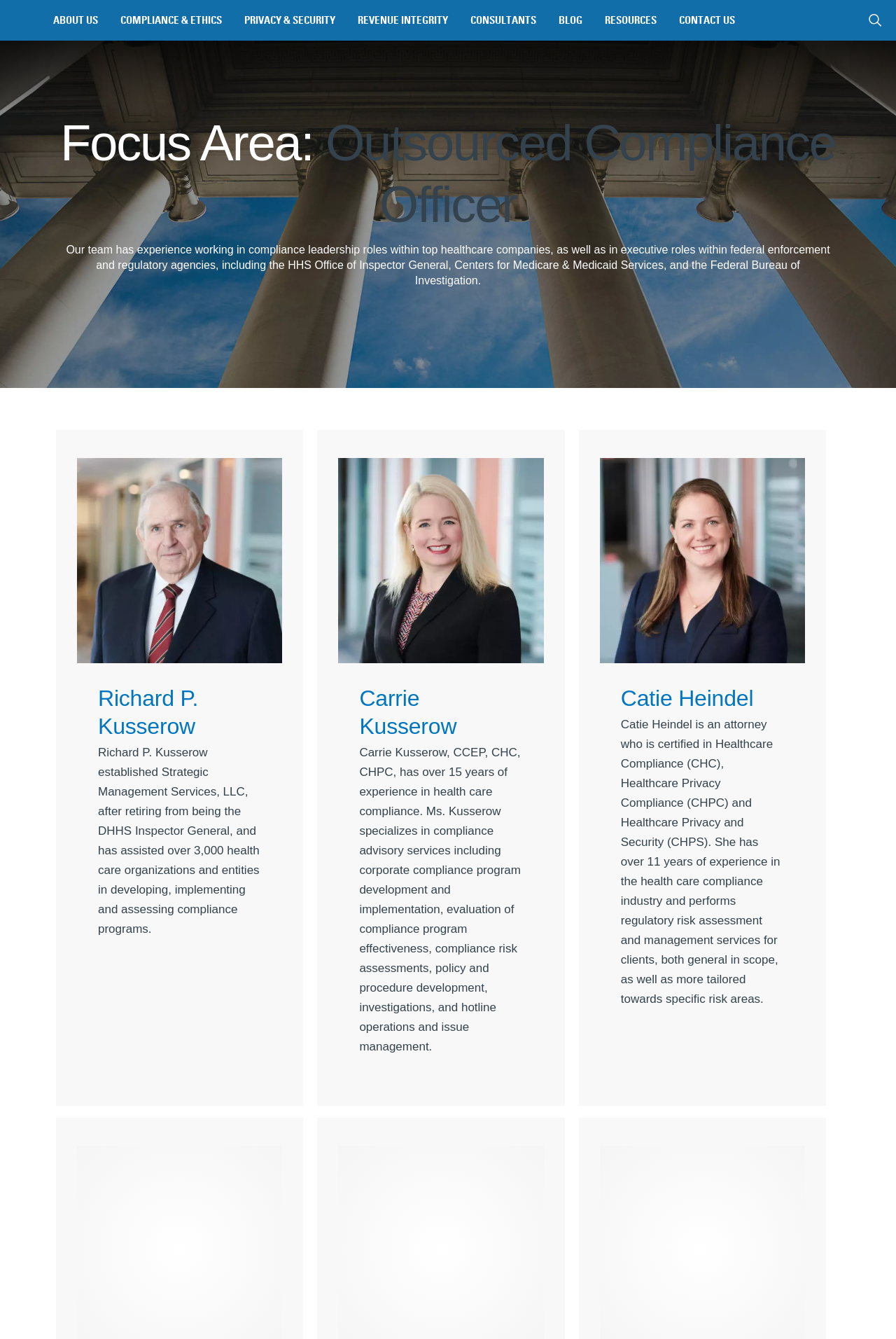Determine the bounding box coordinates of the clickable region to follow the instruction: "Search for something".

[0.953, 0.0, 1.0, 0.03]